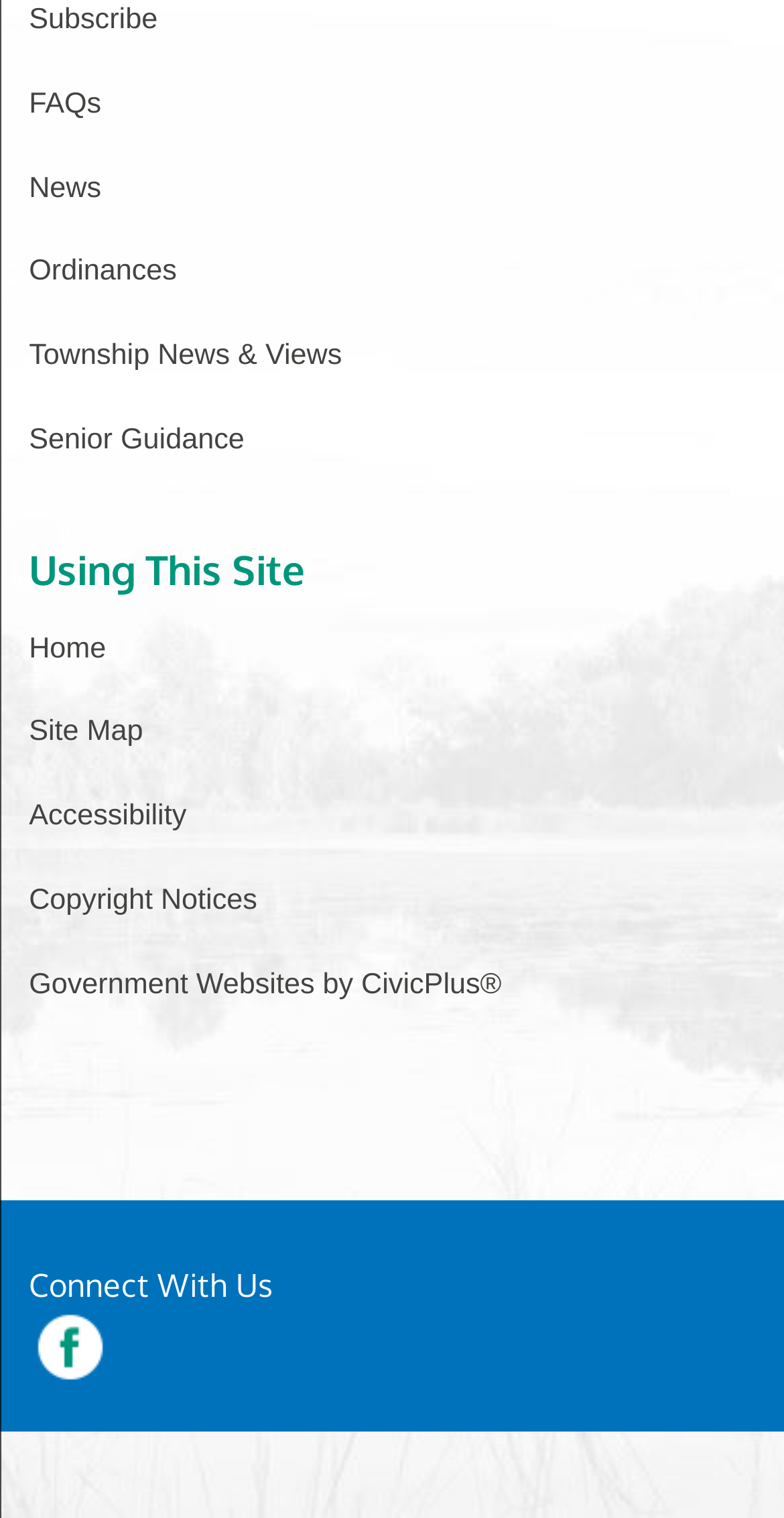Please provide a comprehensive answer to the question below using the information from the image: How many social media links are there?

I searched for social media links and found only one, which is the 'Facebook graphic' link. Therefore, there is only 1 social media link.